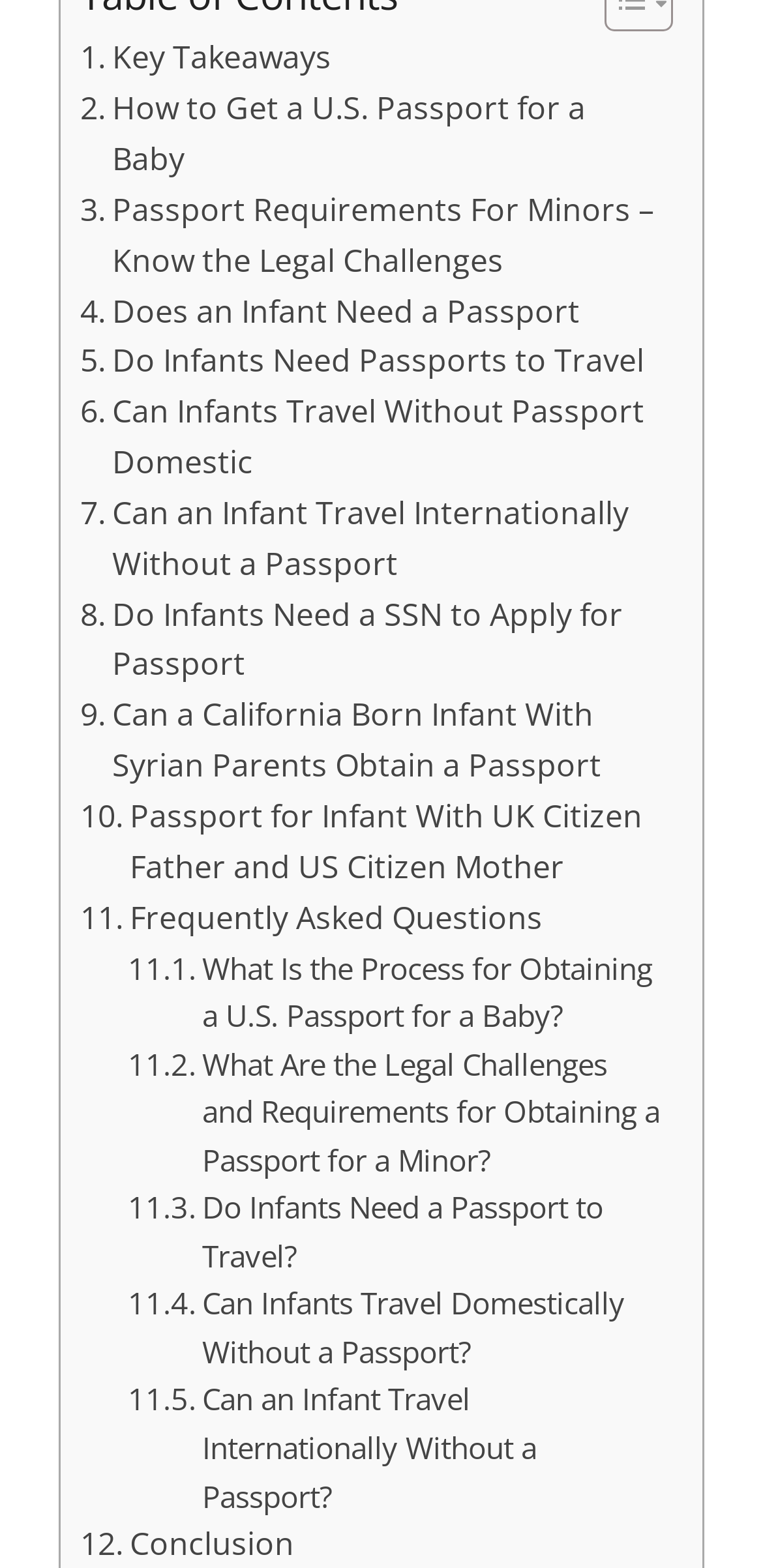Please reply to the following question with a single word or a short phrase:
How many links are on this webpage?

19